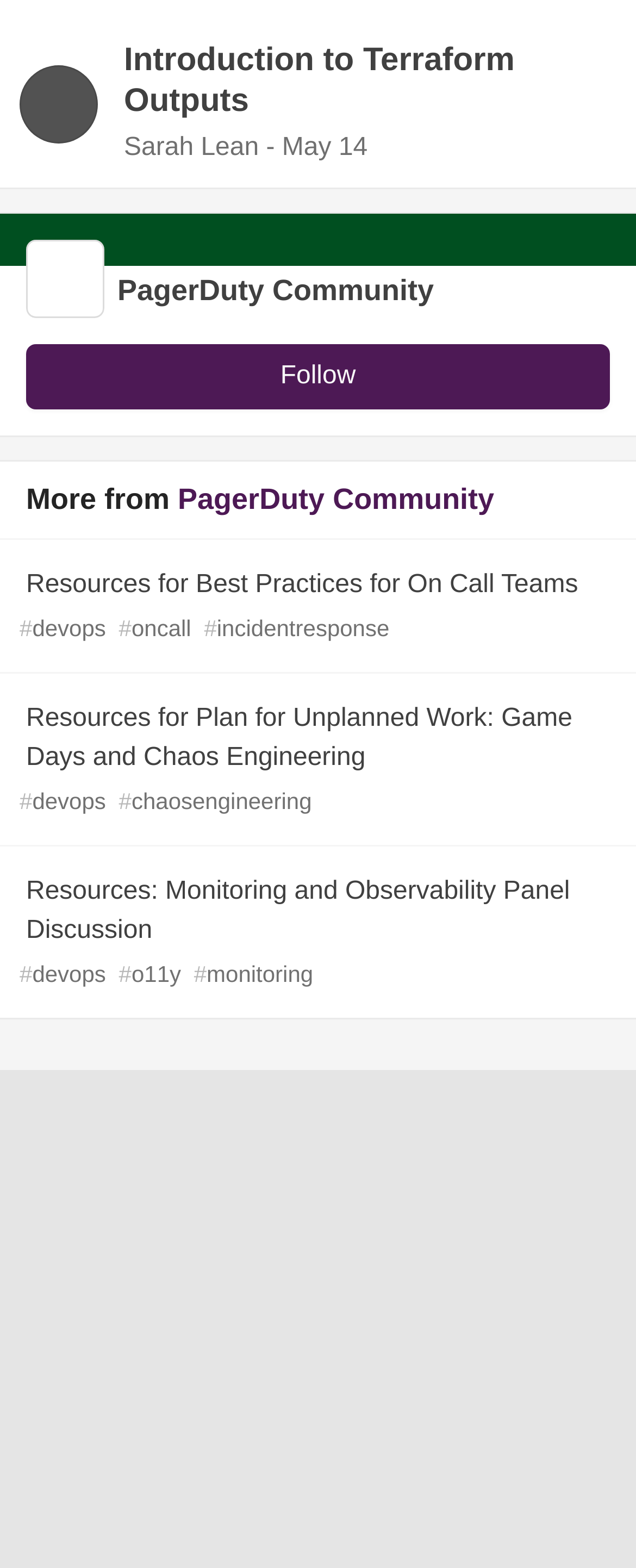What is the platform built on?
Please use the visual content to give a single word or phrase answer.

Forem